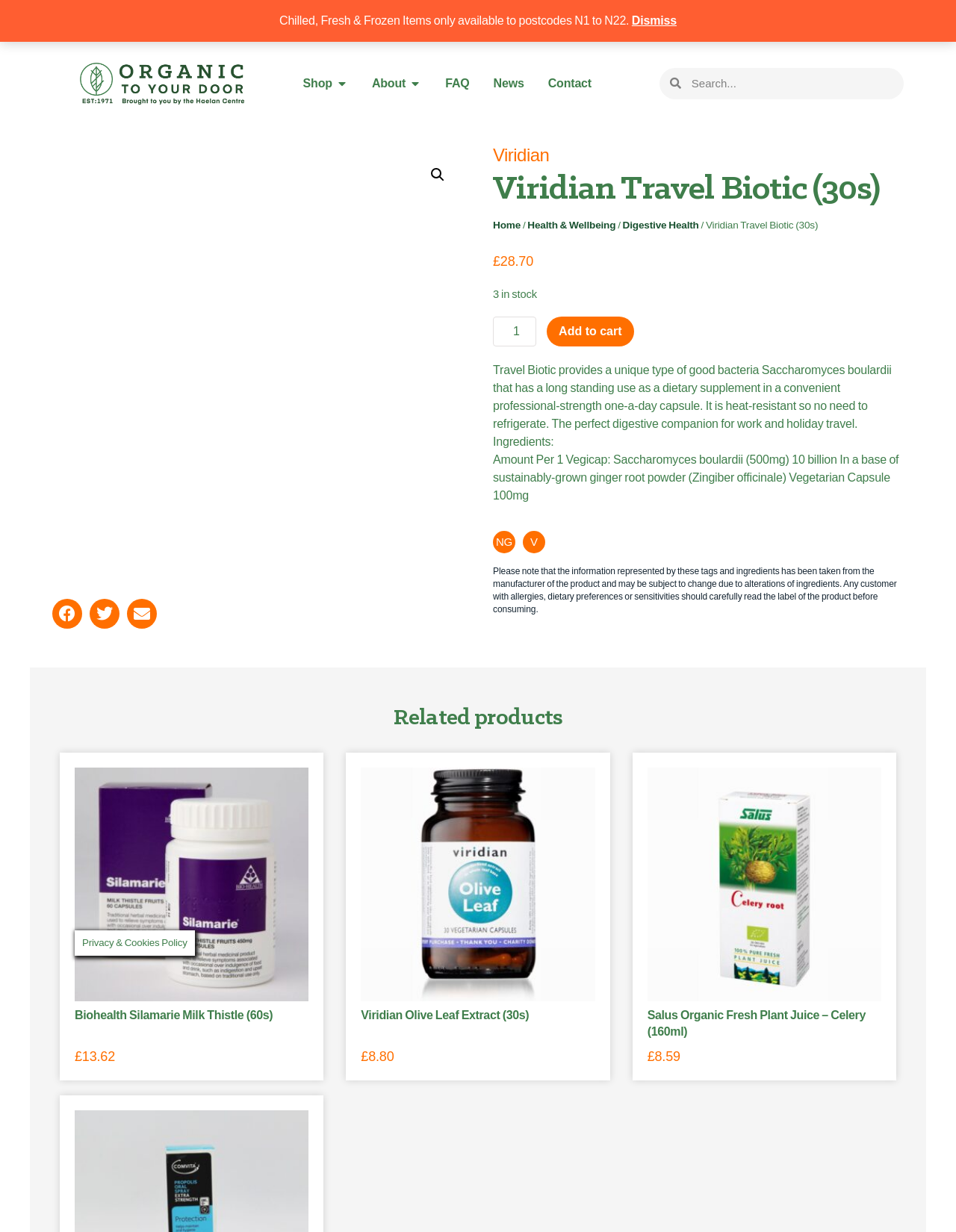Provide the bounding box coordinates of the area you need to click to execute the following instruction: "View your basket".

[0.875, 0.009, 0.933, 0.024]